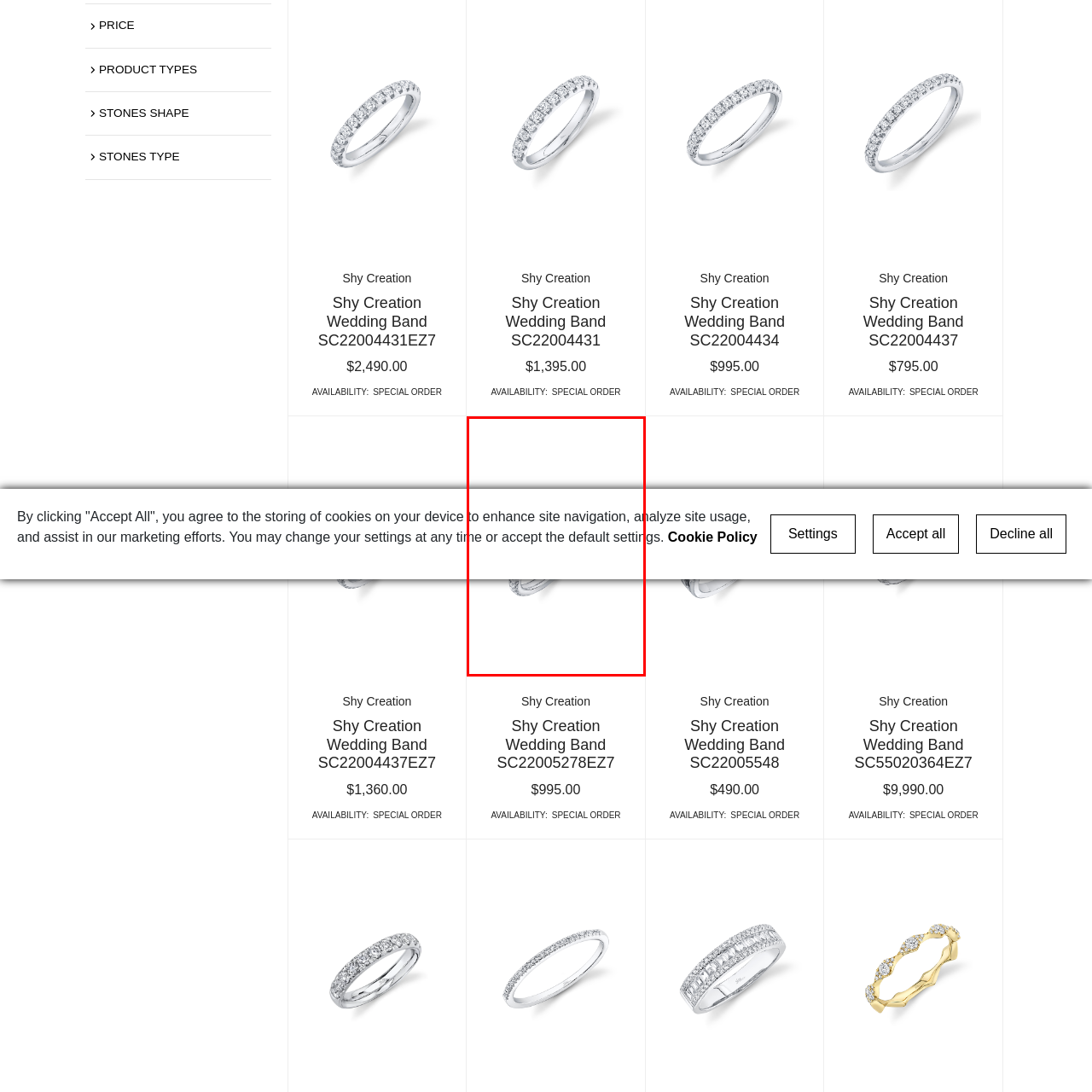Inspect the part framed by the grey rectangle, What is the model number of the wedding band? 
Reply with a single word or phrase.

SC22005278EZ7